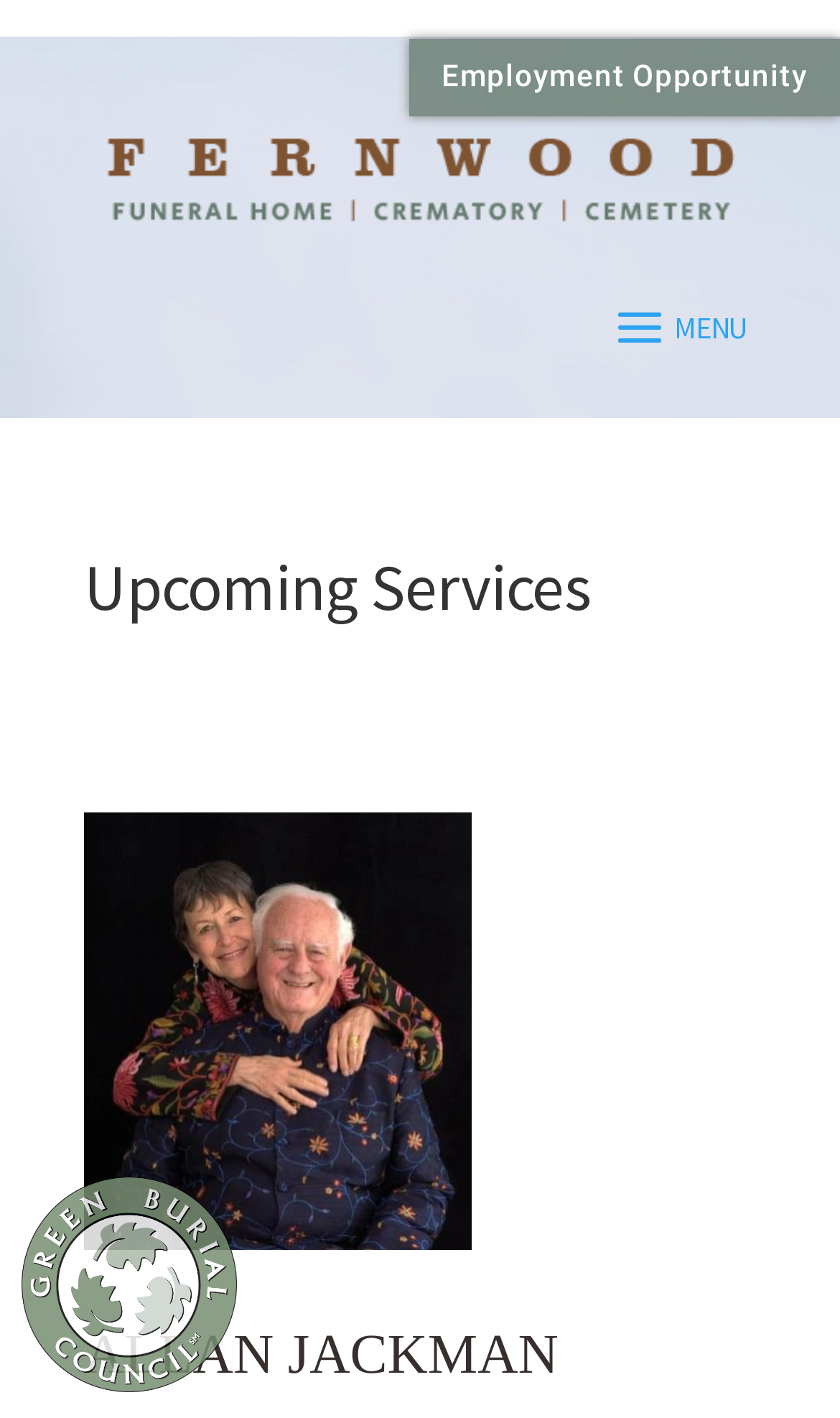What is the name of the funeral home?
Please provide a comprehensive and detailed answer to the question.

I inferred this answer by looking at the link element with the text 'Fernwood Cemetery and Funeral Home' which is likely to be the name of the funeral home.